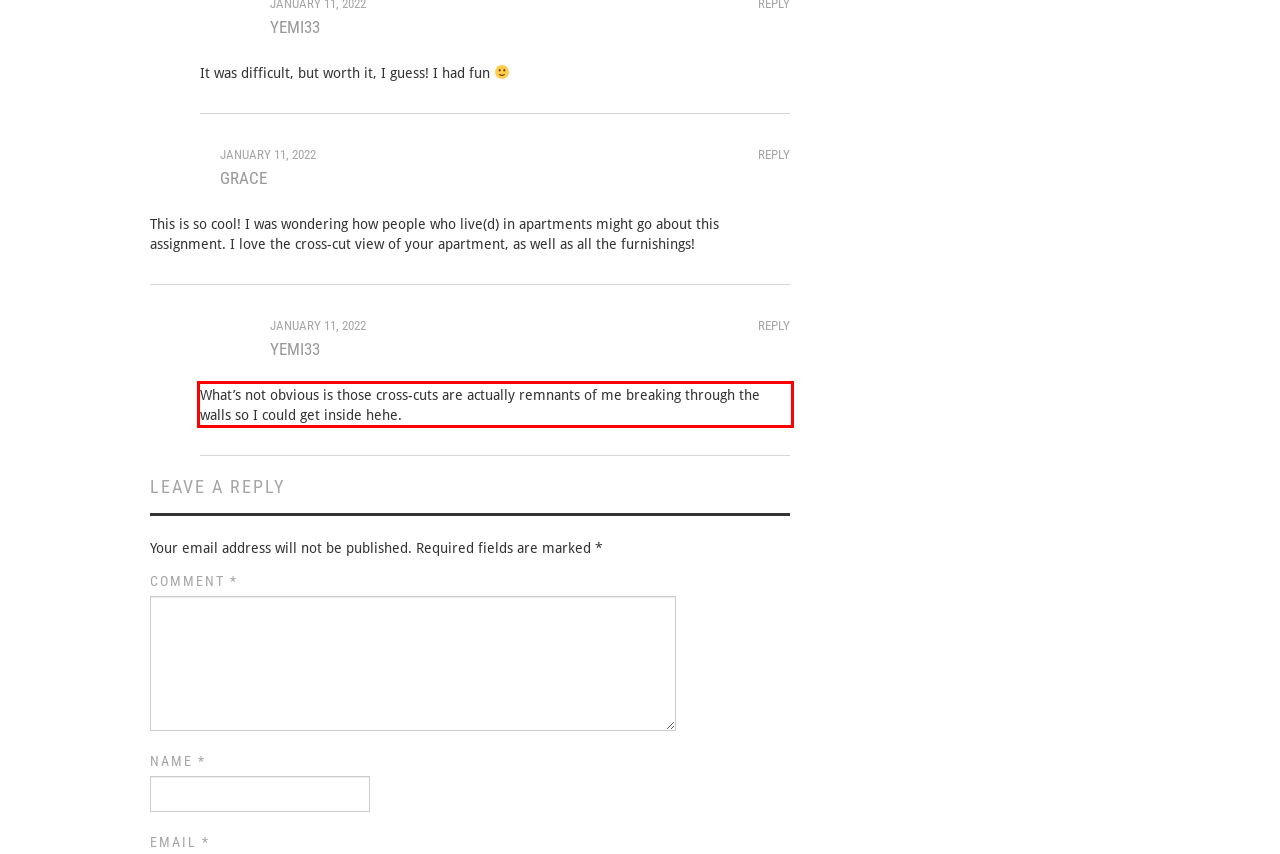From the screenshot of the webpage, locate the red bounding box and extract the text contained within that area.

What’s not obvious is those cross-cuts are actually remnants of me breaking through the walls so I could get inside hehe.